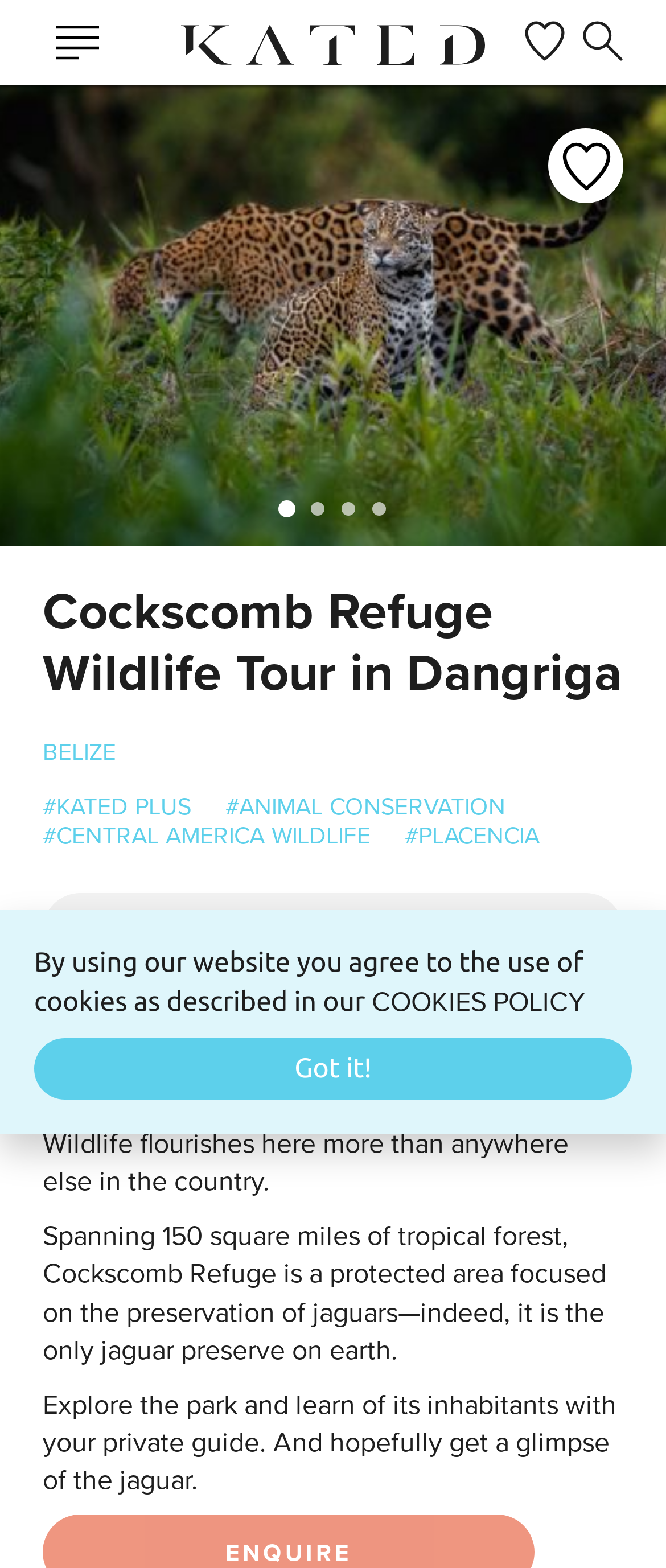Please provide the bounding box coordinates for the element that needs to be clicked to perform the instruction: "Click the main menu button". The coordinates must consist of four float numbers between 0 and 1, formatted as [left, top, right, bottom].

[0.084, 0.016, 0.161, 0.049]